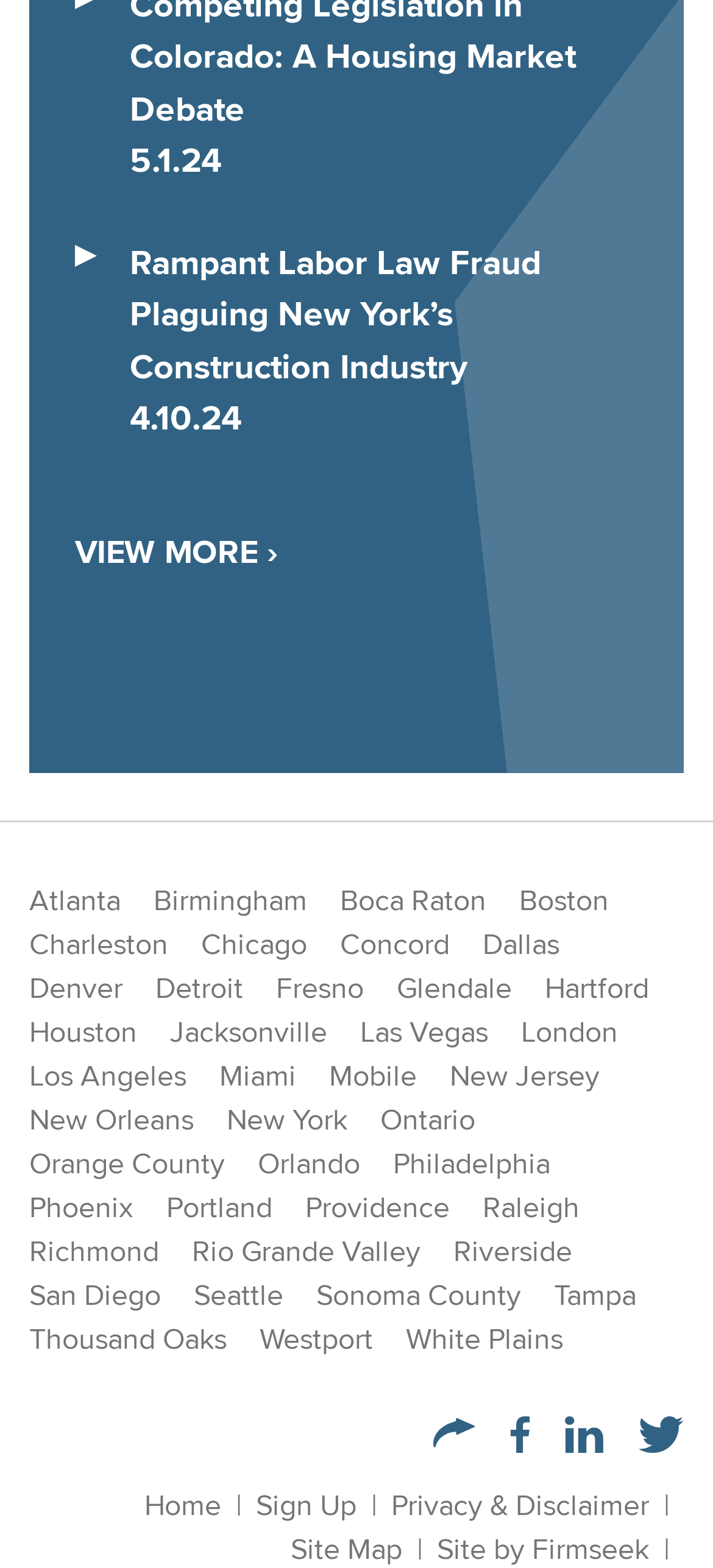Please specify the bounding box coordinates of the clickable region to carry out the following instruction: "Share on Facebook". The coordinates should be four float numbers between 0 and 1, in the format [left, top, right, bottom].

[0.715, 0.907, 0.744, 0.933]